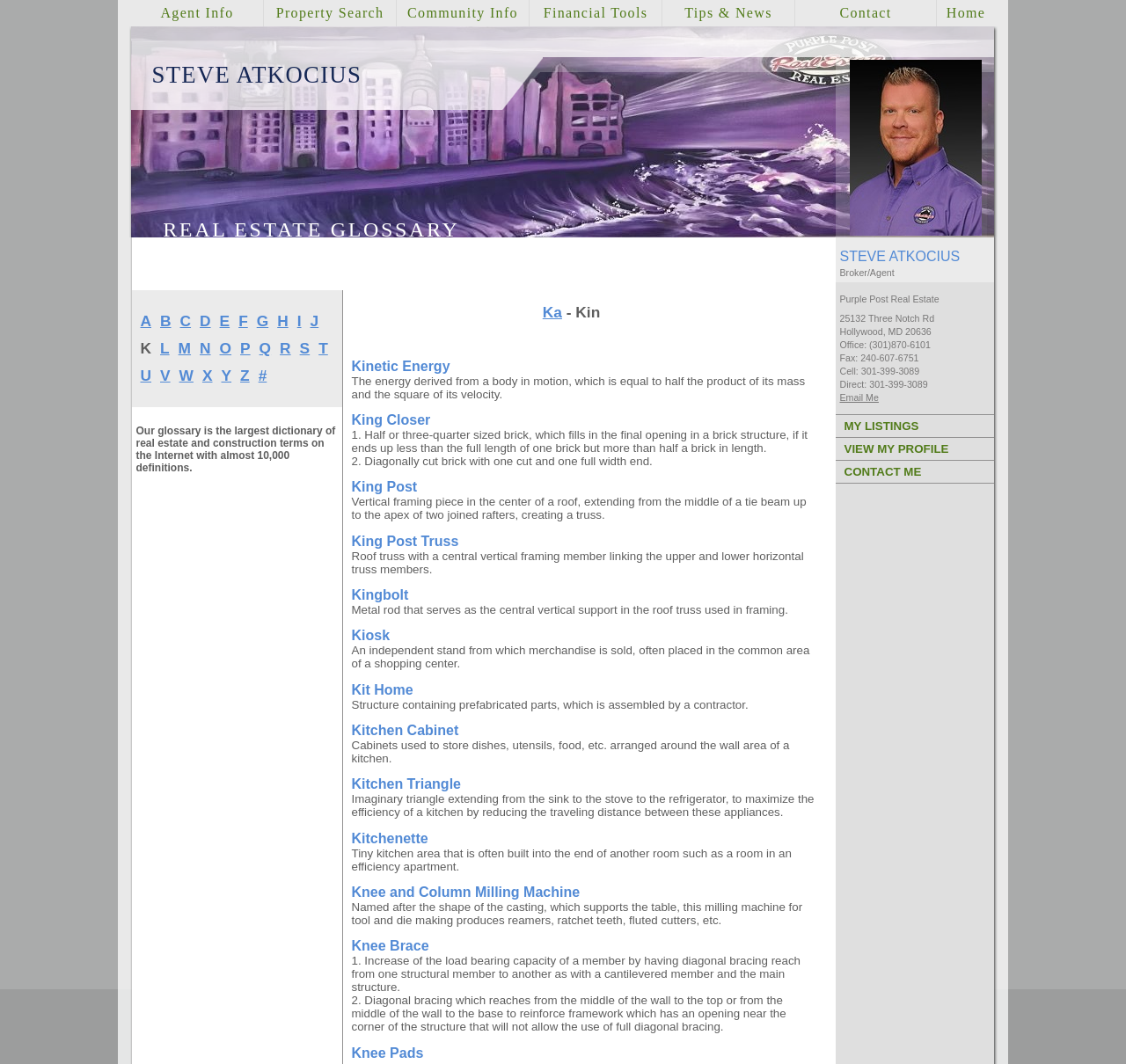Please determine the bounding box coordinates of the clickable area required to carry out the following instruction: "Click on the 'MY LISTINGS' link". The coordinates must be four float numbers between 0 and 1, represented as [left, top, right, bottom].

[0.742, 0.39, 0.882, 0.411]